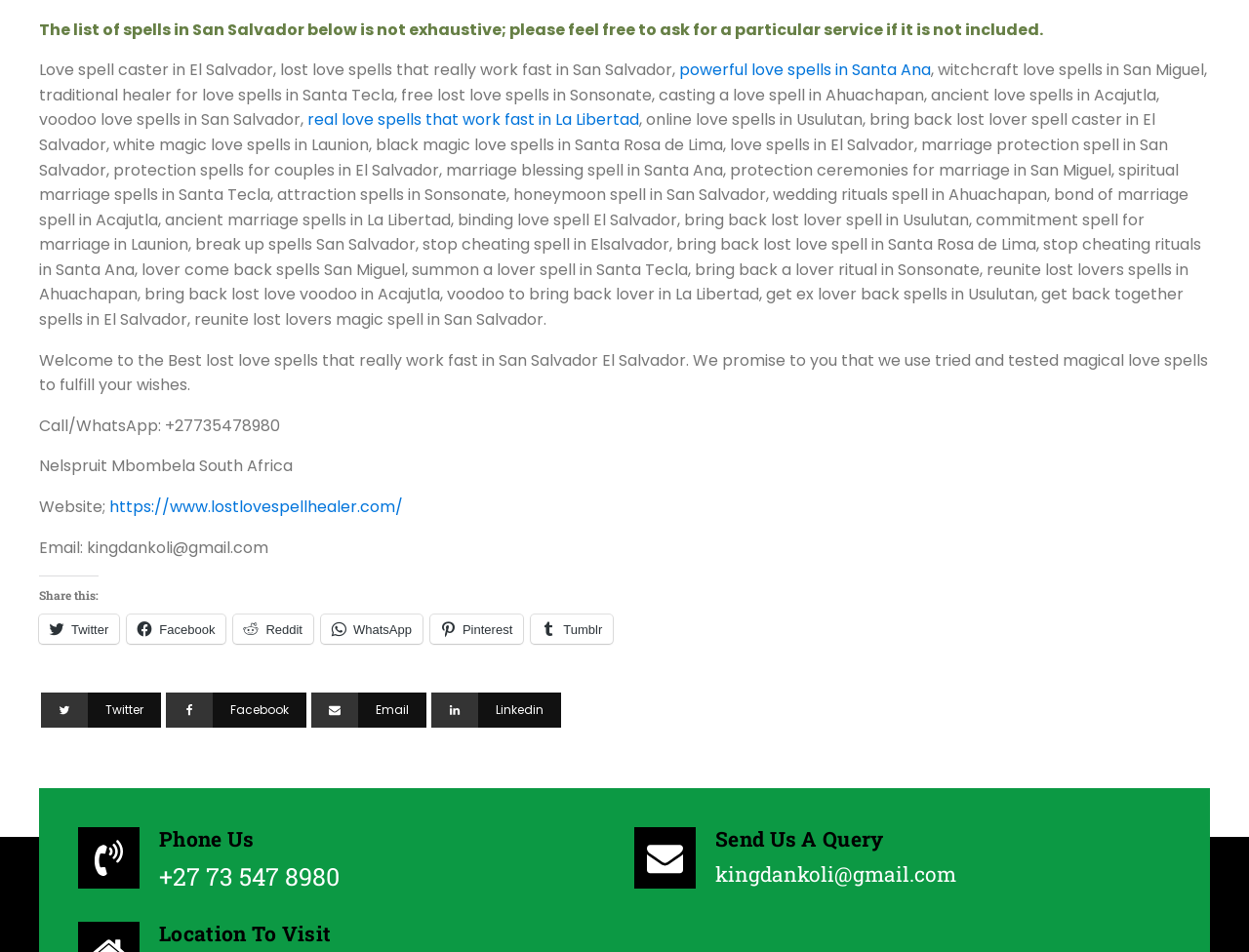Determine the bounding box coordinates for the UI element described. Format the coordinates as (top-left x, top-left y, bottom-right x, bottom-right y) and ensure all values are between 0 and 1. Element description: +27 73 547 8980

[0.127, 0.904, 0.272, 0.938]